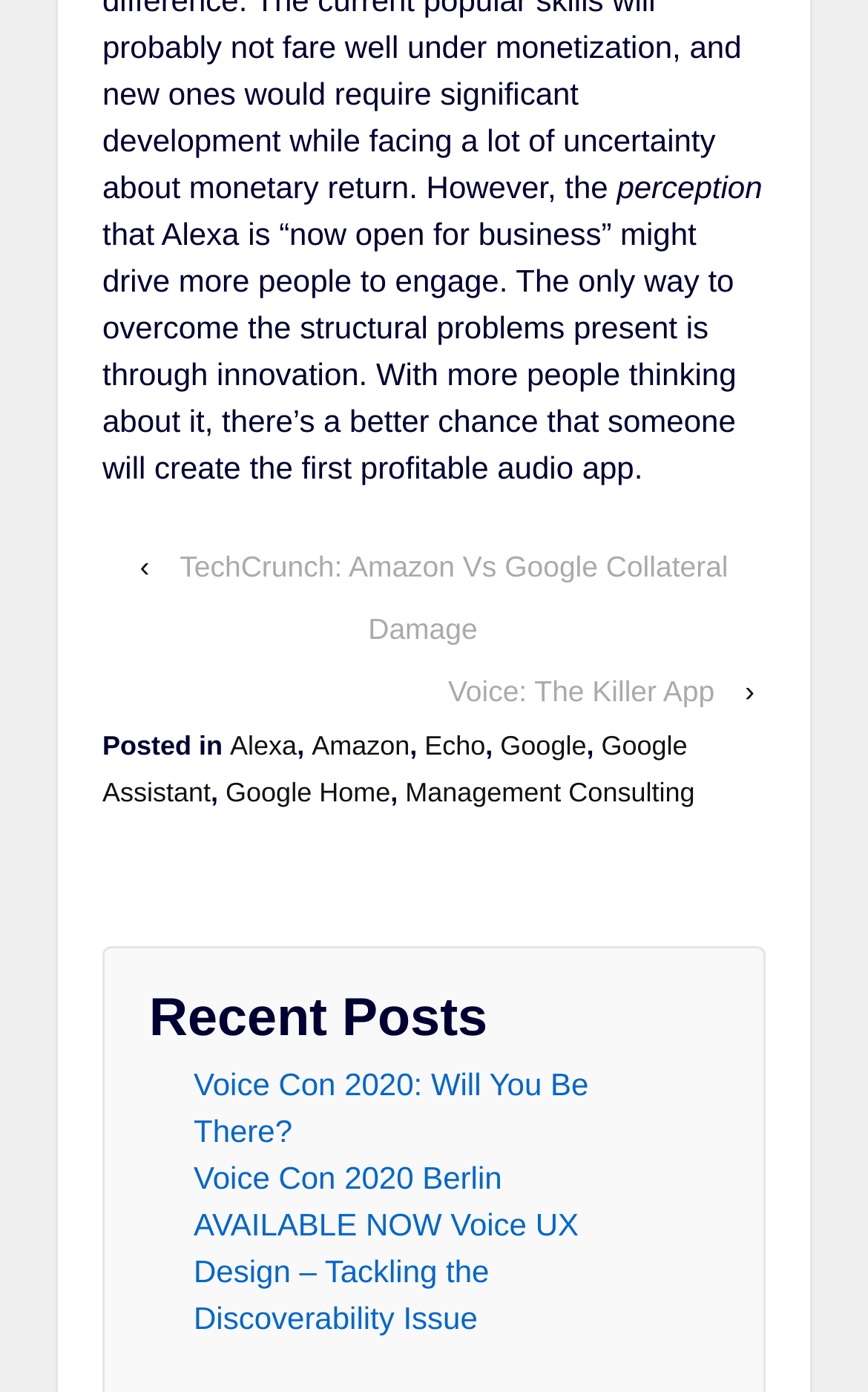Find the bounding box coordinates for the area you need to click to carry out the instruction: "explore the Voice UX Design page". The coordinates should be four float numbers between 0 and 1, indicated as [left, top, right, bottom].

[0.223, 0.866, 0.667, 0.959]